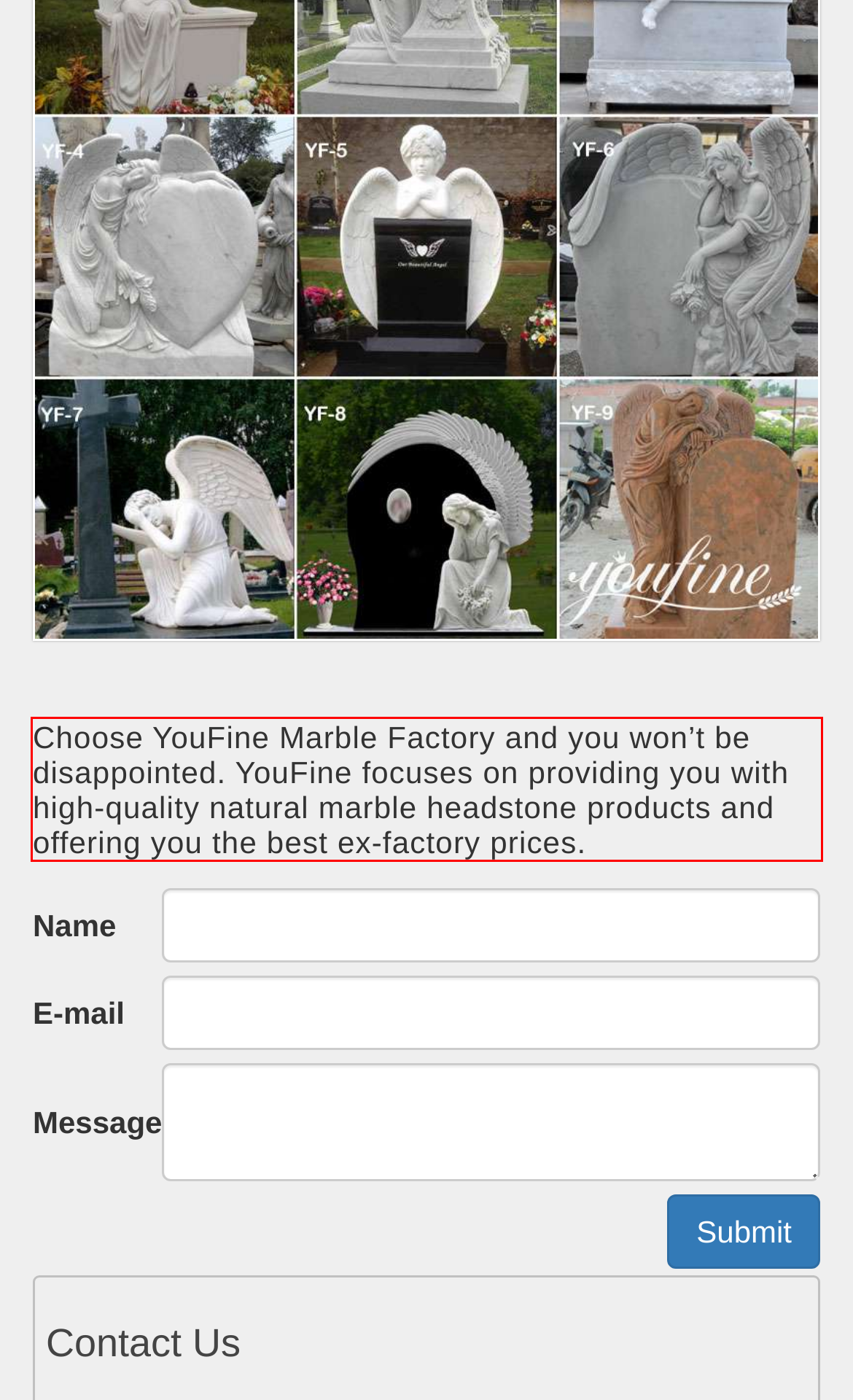Please perform OCR on the text content within the red bounding box that is highlighted in the provided webpage screenshot.

Choose YouFine Marble Factory and you won’t be disappointed. YouFine focuses on providing you with high-quality natural marble headstone products and offering you the best ex-factory prices.